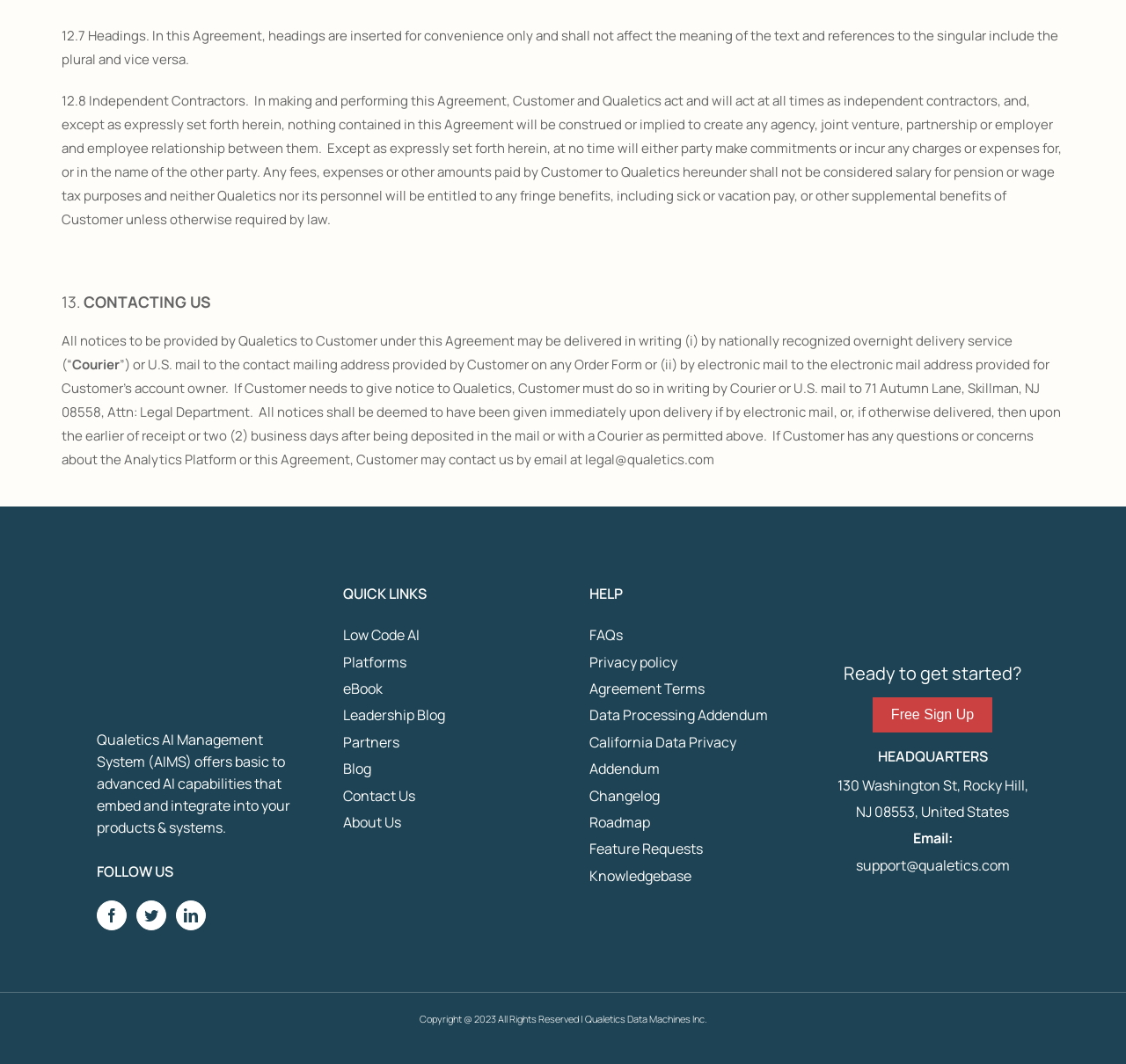Determine the bounding box coordinates of the element's region needed to click to follow the instruction: "Explore Hairstyle Tips". Provide these coordinates as four float numbers between 0 and 1, formatted as [left, top, right, bottom].

None